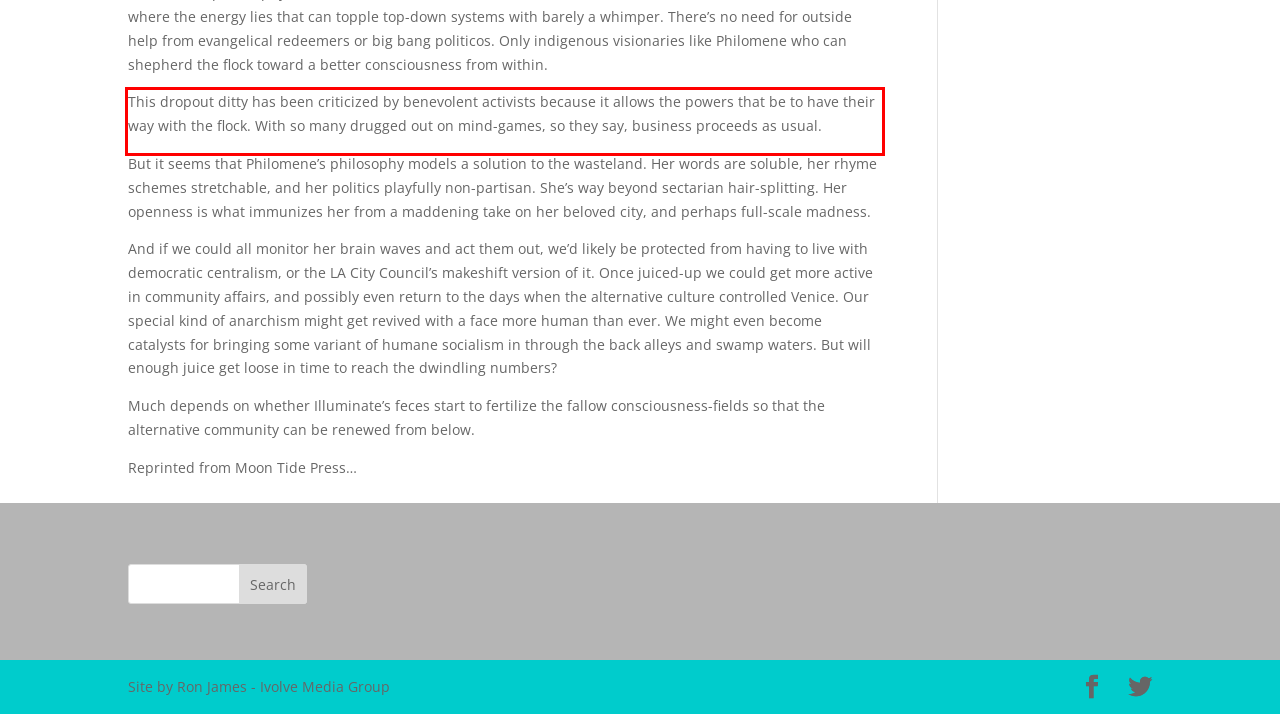Please analyze the provided webpage screenshot and perform OCR to extract the text content from the red rectangle bounding box.

This dropout ditty has been criticized by benevolent activists because it allows the powers that be to have their way with the flock. With so many drugged out on mind-games, so they say, business proceeds as usual.